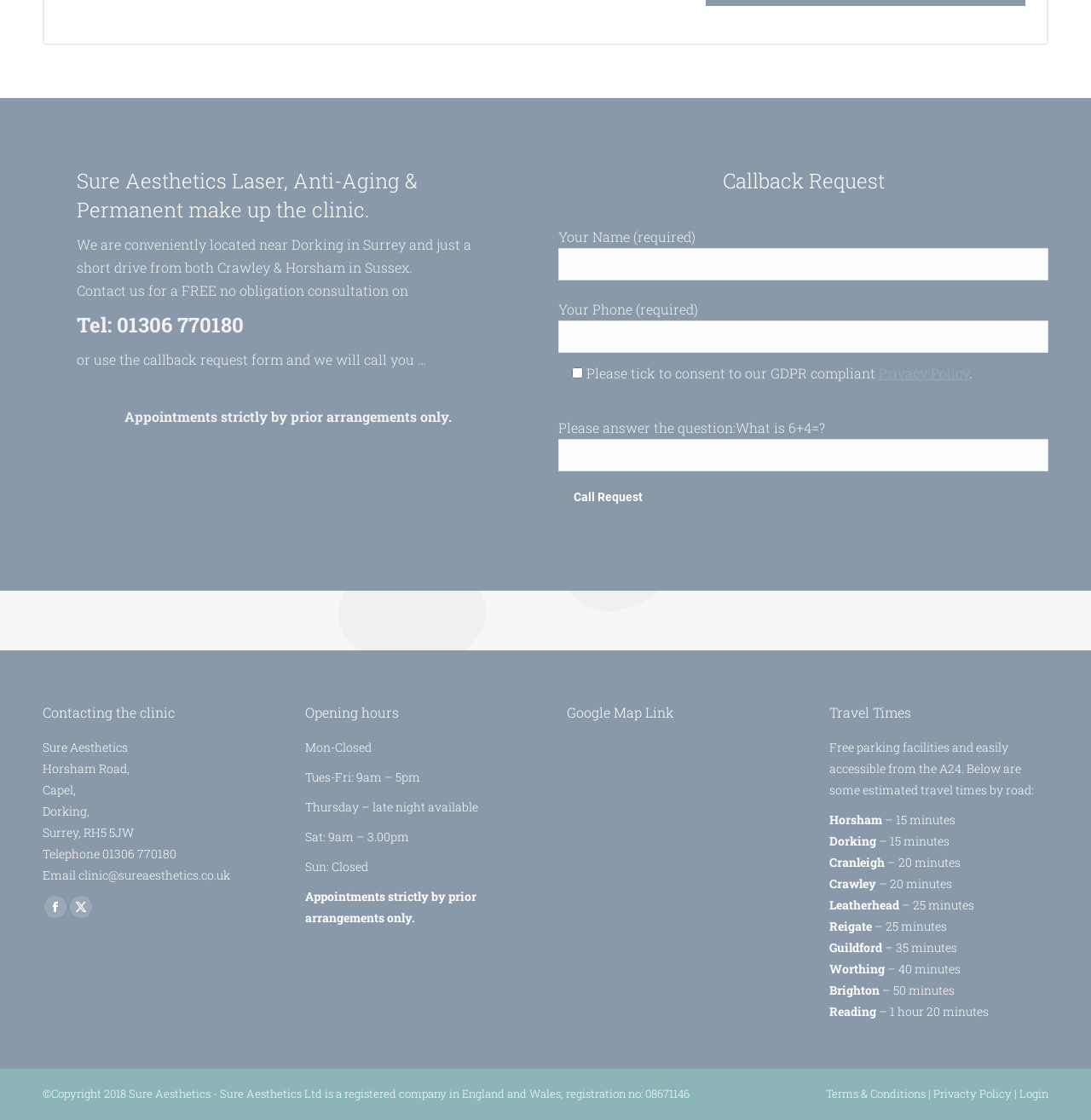Analyze the image and give a detailed response to the question:
What is the required information to fill in the callback request form?

I analyzed the form elements and found that there are three required fields: 'Your Name (required)', 'Your Phone (required)', and a math question 'What is 6+4=?'.